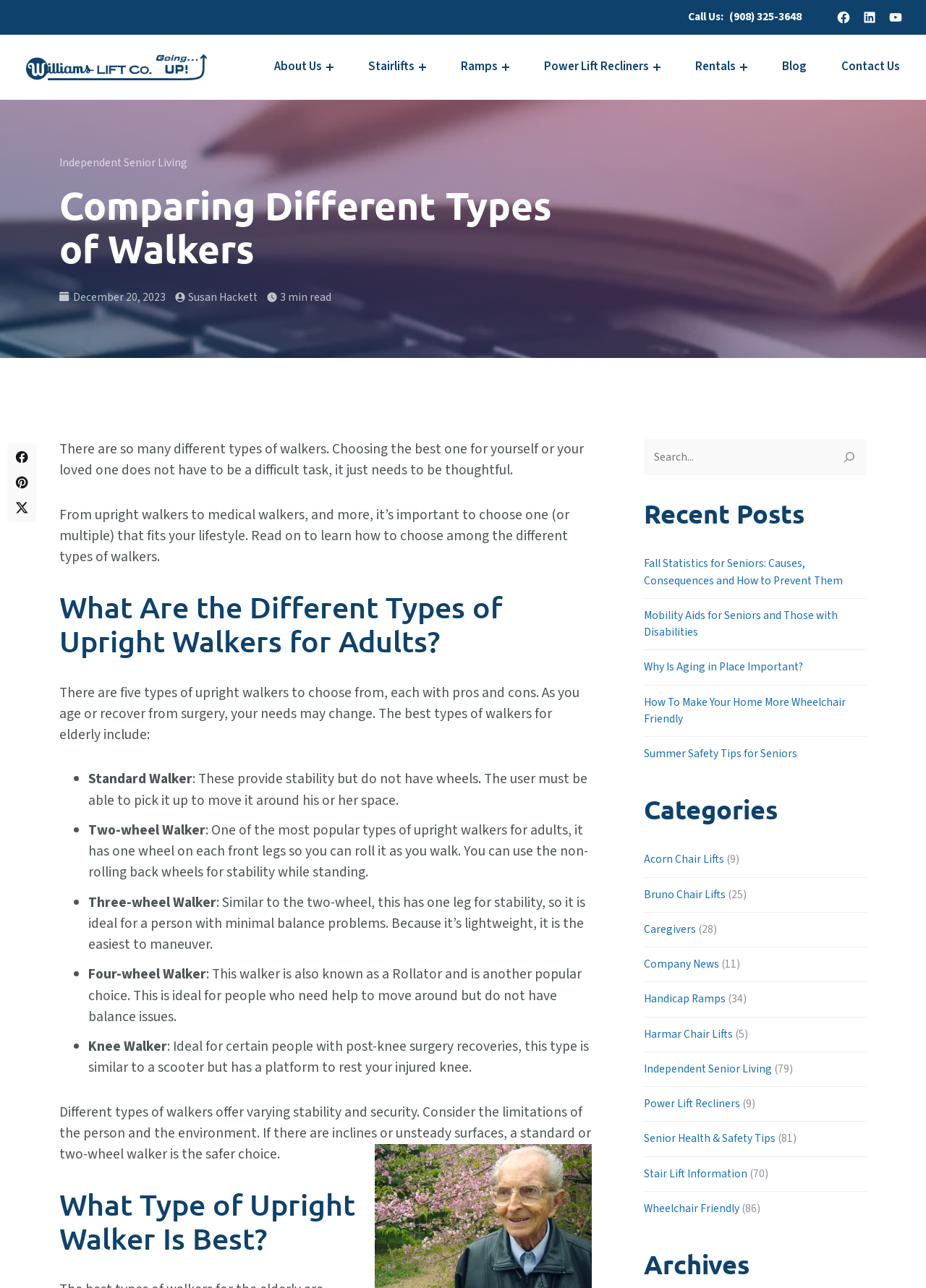Provide the bounding box coordinates of the HTML element described by the text: "Share on Facebook".

[0.01, 0.345, 0.037, 0.365]